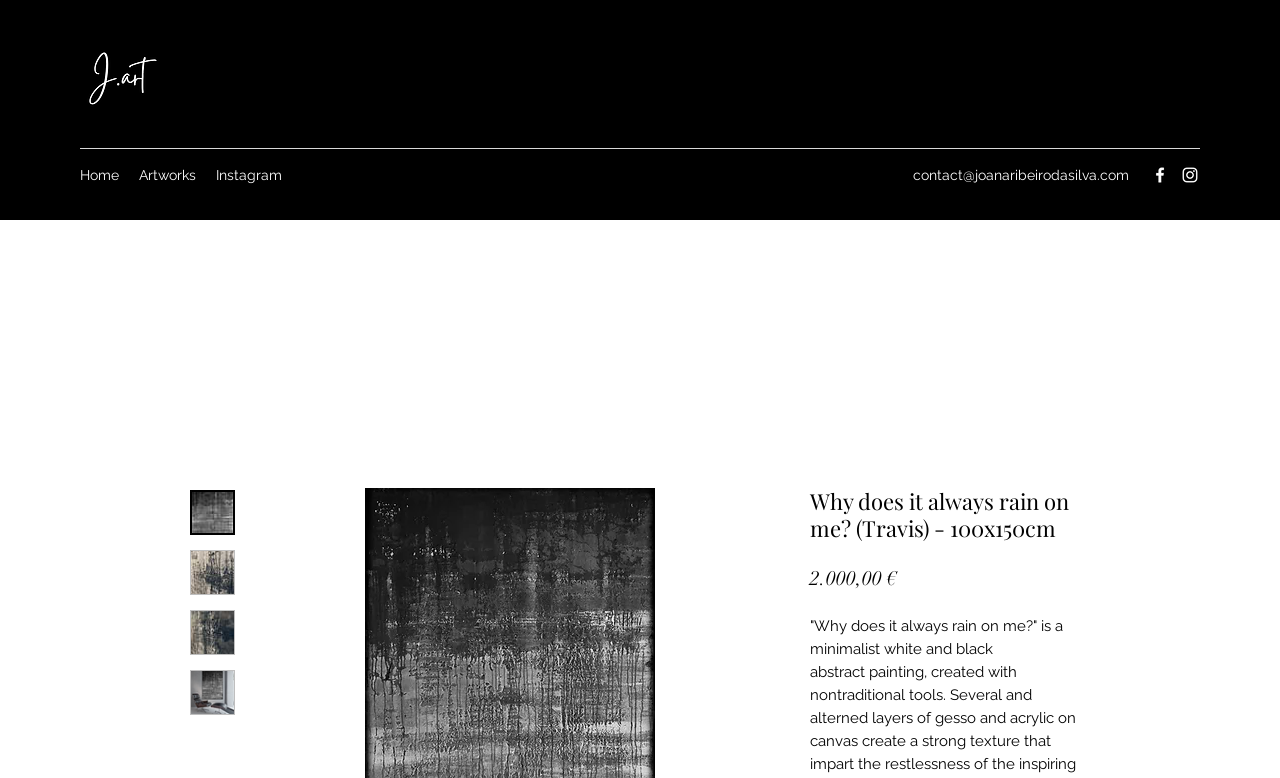Locate the bounding box coordinates of the area where you should click to accomplish the instruction: "Click the 'Home' link".

[0.055, 0.206, 0.101, 0.244]